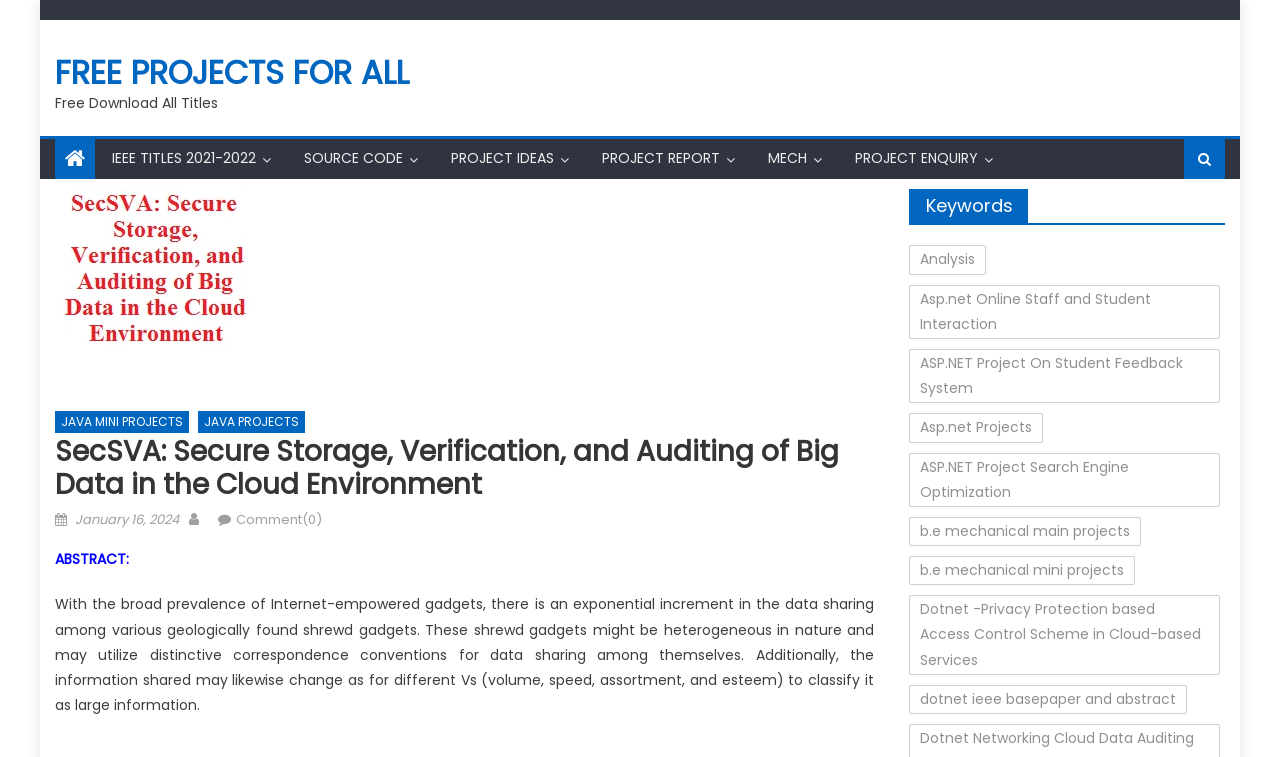Describe the webpage in detail, including text, images, and layout.

This webpage appears to be a project repository or a platform for sharing projects, particularly in the fields of computer science and engineering. At the top, there is a prominent link "FREE PROJECTS FOR ALL" and a static text "Free Download All Titles". Below this, there are several links with icons, including "IEEE TITLES 2021-2022", "SOURCE CODE", "PROJECT IDEAS", "PROJECT REPORT", "MECH", and "PROJECT ENQUIRY".

On the left side, there is a figure that spans almost the entire height of the page. Above this figure, there is a header section with links to various categories, including "JAVA MINI PROJECTS", "JAVA PROJECTS", and others. The main content of the page is a project description, titled "SecSVA: Secure Storage, Verification, and Auditing of Big Data in the Cloud Environment". This title is followed by the date "January 16, 2024", and the author's name.

Below the project title, there is an abstract that describes the project, mentioning the prevalence of internet-enabled devices and the exponential growth of data sharing among them. The abstract also discusses the heterogeneity of these devices and the varying characteristics of the shared data.

On the right side of the page, there is a section titled "Keywords" with several links to related projects, including "Analysis", "Asp.net Online Staff and Student Interaction", "ASP.NET Project On Student Feedback System", and others. These links are categorized and numbered, indicating the number of items in each category.